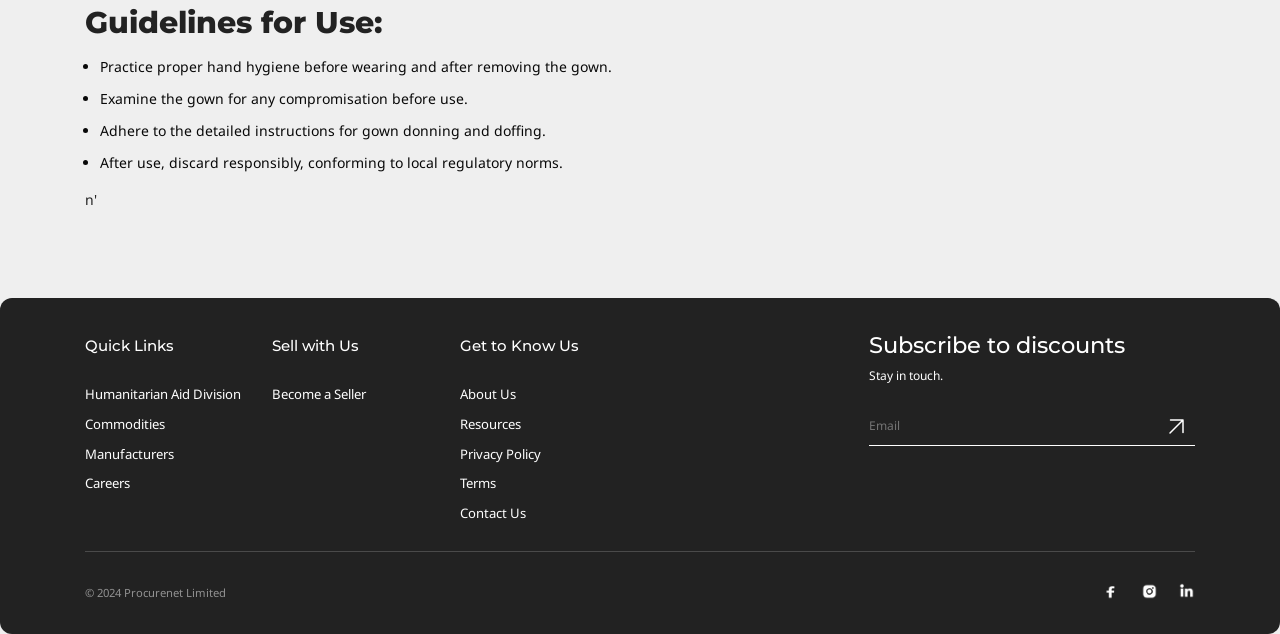How many social media links are at the bottom of the page?
Using the image as a reference, answer the question in detail.

There are three social media links at the bottom of the page: Facebook, Instagram, and LinkedIn.